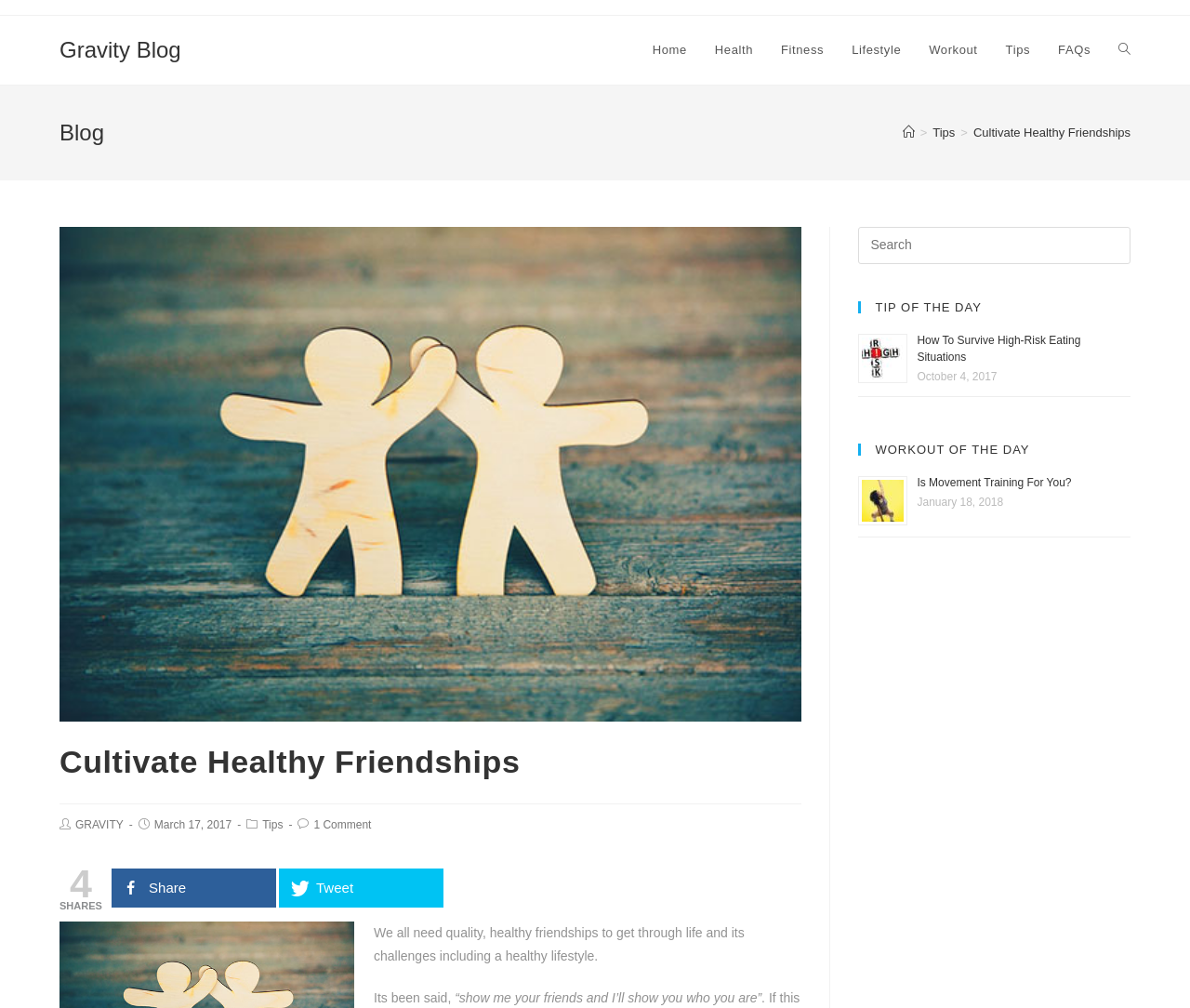Determine the bounding box coordinates of the element's region needed to click to follow the instruction: "Read the 'Tips' article". Provide these coordinates as four float numbers between 0 and 1, formatted as [left, top, right, bottom].

[0.784, 0.124, 0.803, 0.138]